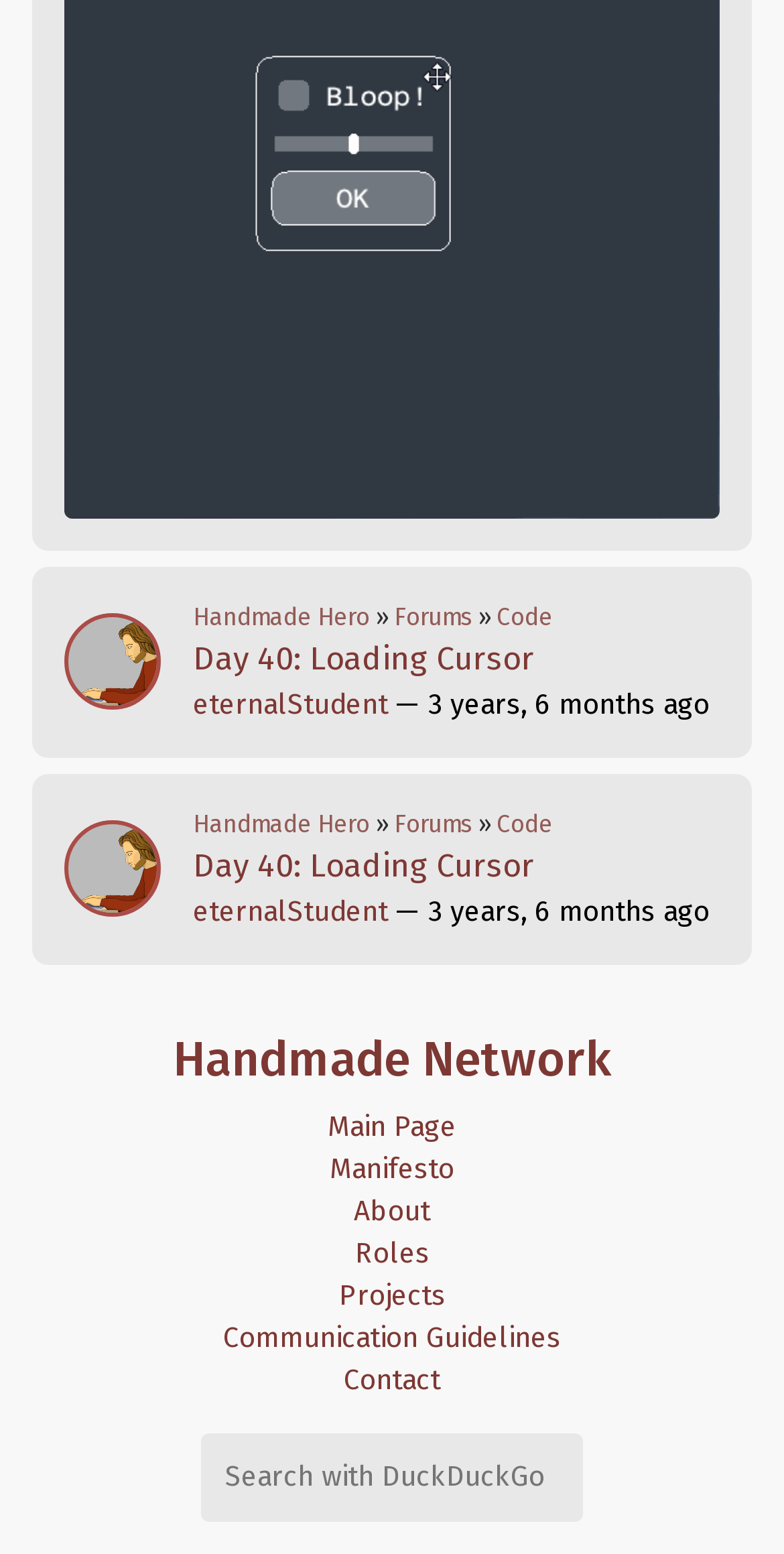How many links are there in the top navigation bar?
Utilize the information in the image to give a detailed answer to the question.

I counted the links in the top navigation bar, which are 'Handmade Hero', 'Forums', 'Code', 'Main Page', 'Manifesto', 'About', and 'Roles'. There are 7 links in total.